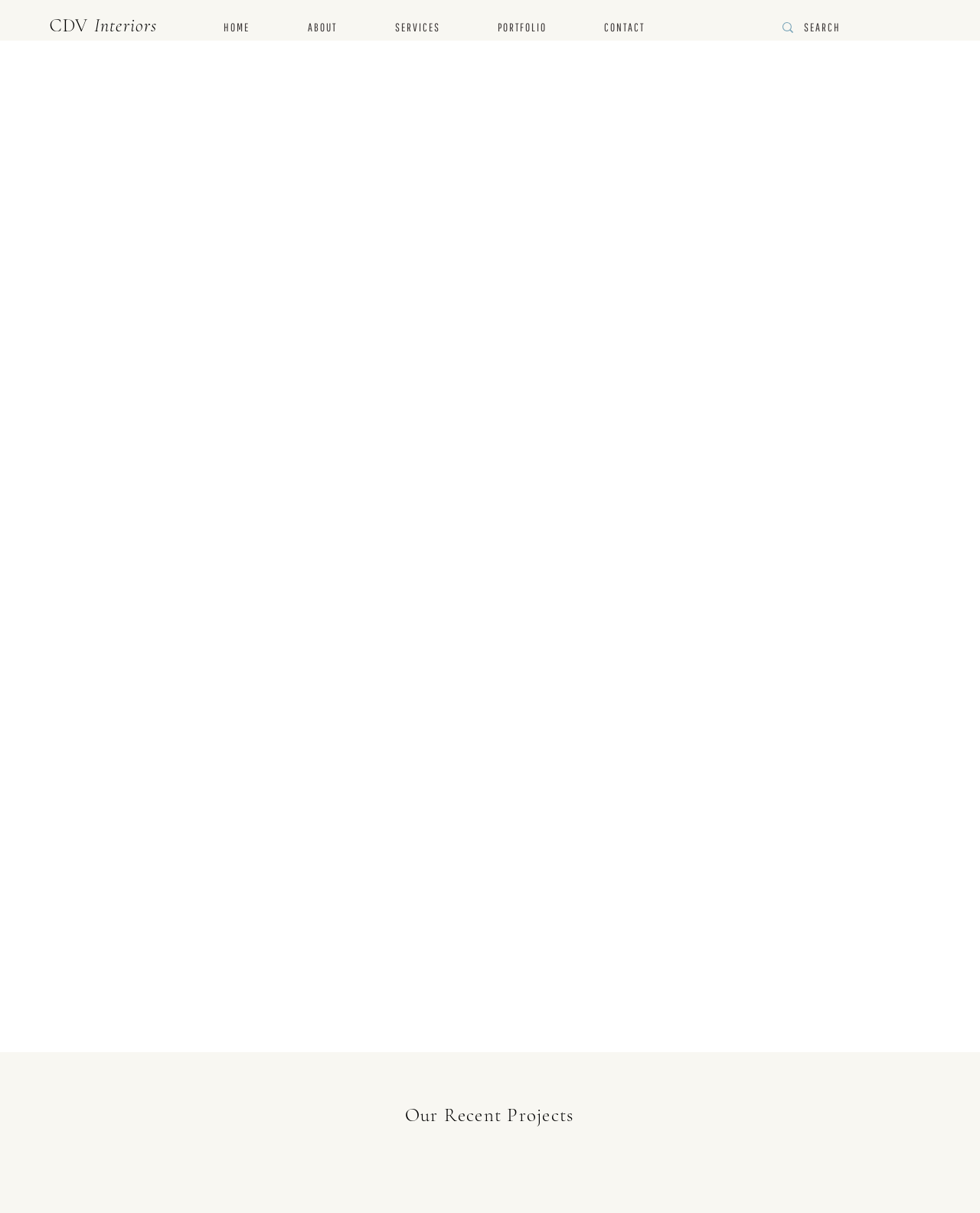Determine the bounding box coordinates of the section to be clicked to follow the instruction: "Search for something". The coordinates should be given as four float numbers between 0 and 1, formatted as [left, top, right, bottom].

[0.789, 0.011, 0.971, 0.034]